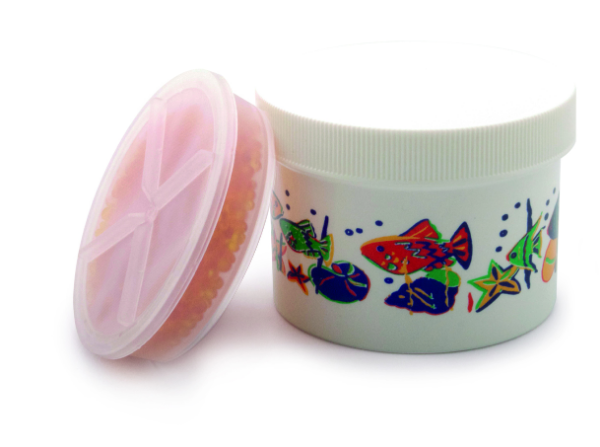Explain the details of the image you are viewing.

The image features a large dry spot dehumidifier designed specifically for hearing aids. It showcases a white container adorned with vibrant graphics of tropical fish, making it visually appealing. The container is round and capped with a textured white lid. Next to it lies a pink, segmented inner jar used for placing hearing aids, indicating the product's functionality and user-friendly design. The combination of playful illustrations and practical features highlights its purpose: to help maintain the quality and longevity of hearing devices, benefiting users of traditional hearing aids.